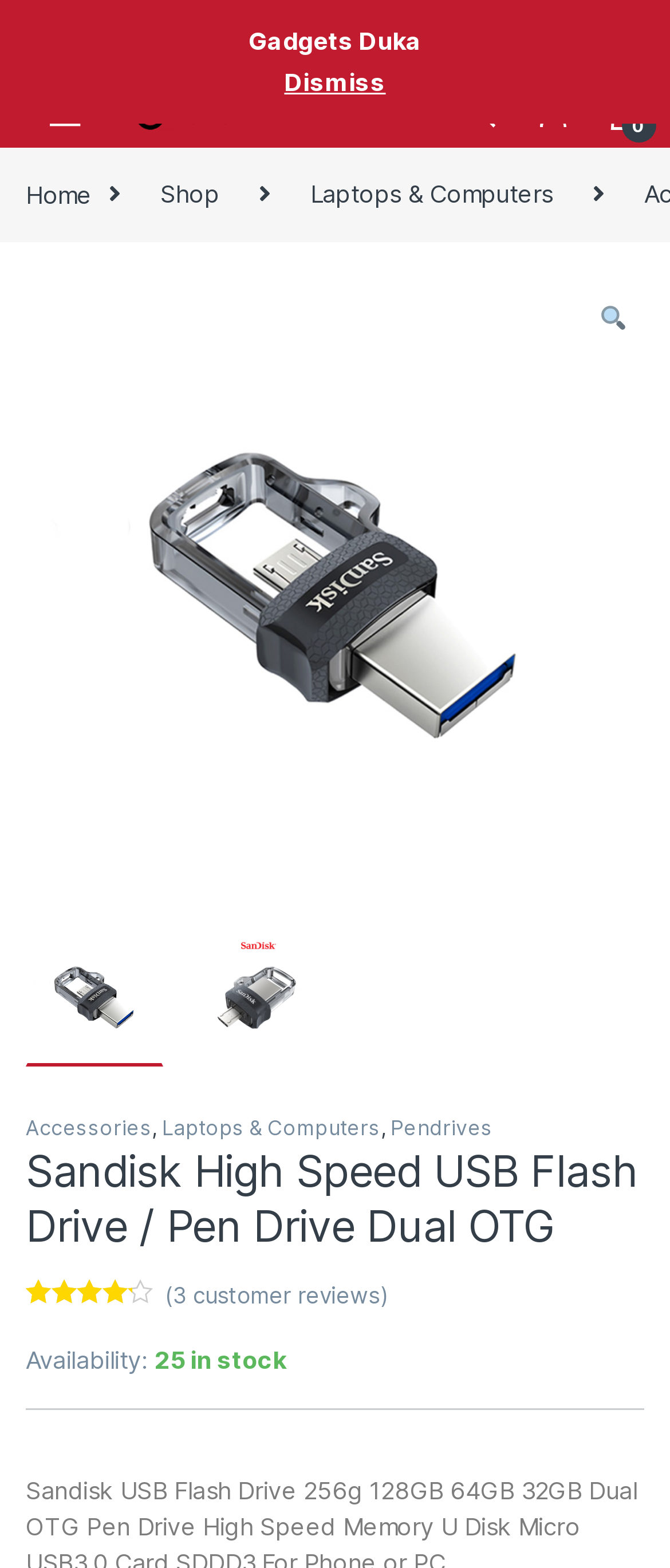Determine the bounding box coordinates of the region I should click to achieve the following instruction: "View Laptops & Computers category". Ensure the bounding box coordinates are four float numbers between 0 and 1, i.e., [left, top, right, bottom].

[0.43, 0.104, 0.859, 0.145]